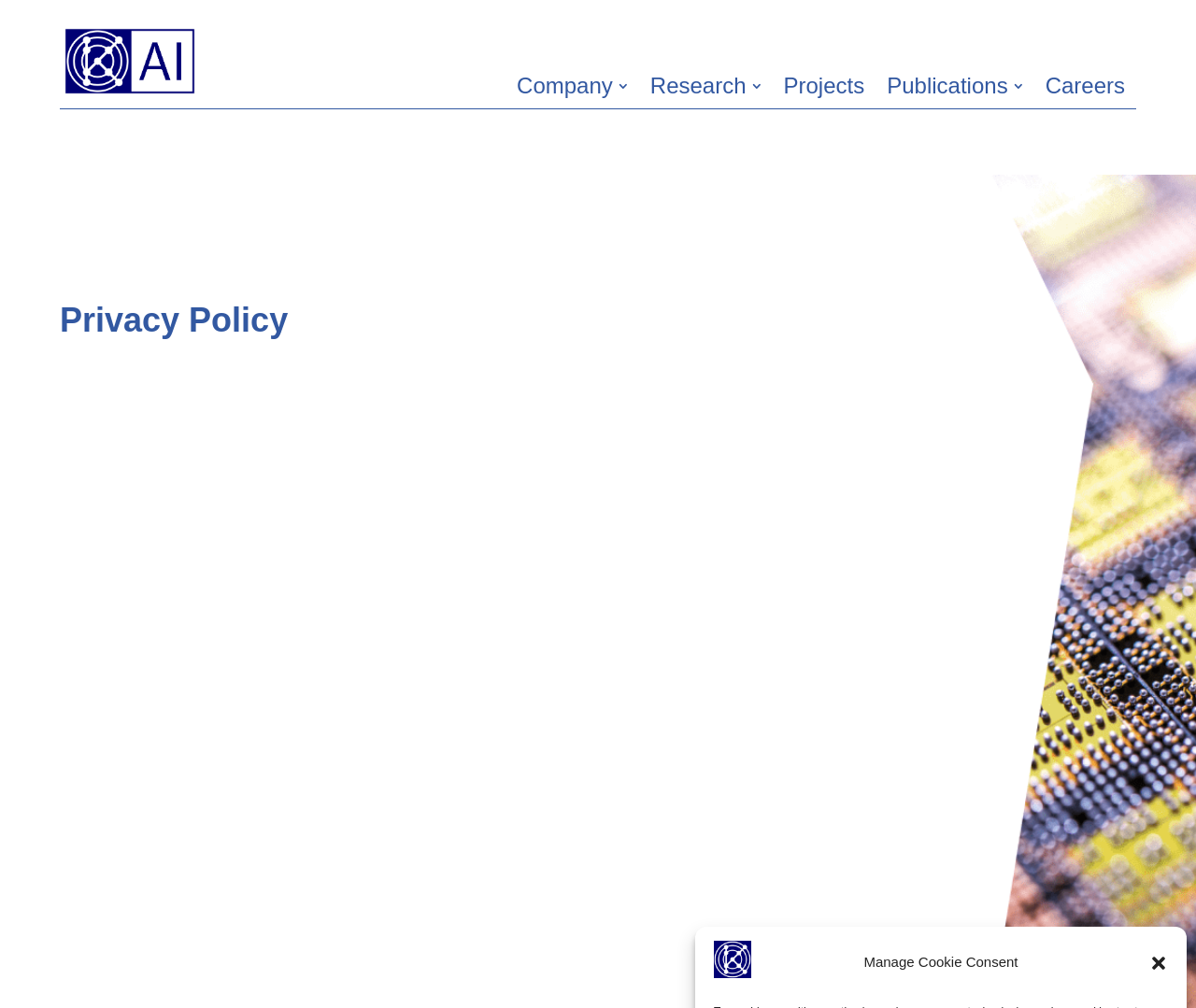Determine the bounding box for the UI element described here: "Elsevier - Digital Commons".

None